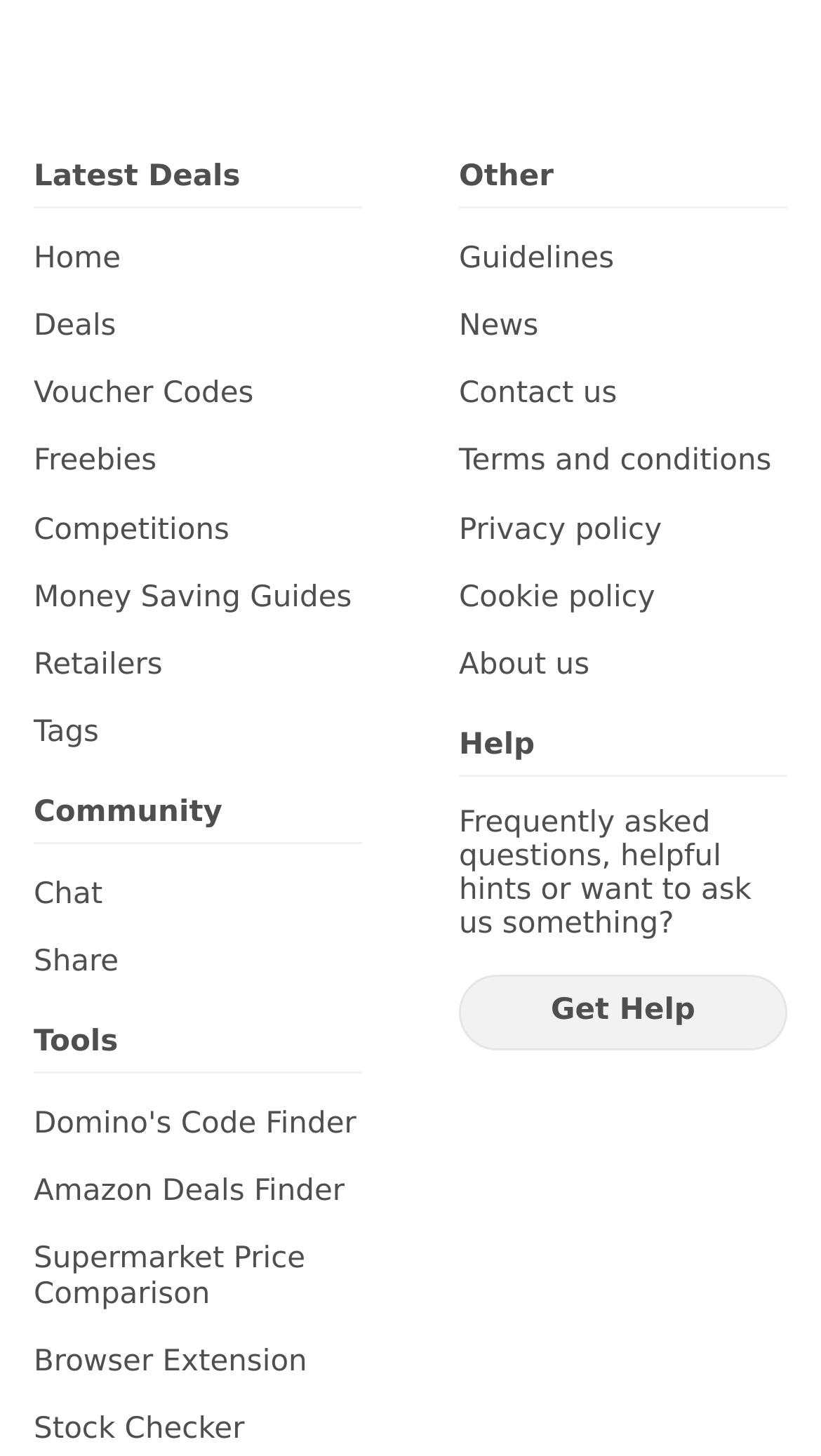Identify the coordinates of the bounding box for the element that must be clicked to accomplish the instruction: "Get help from FAQs".

[0.559, 0.67, 0.959, 0.722]